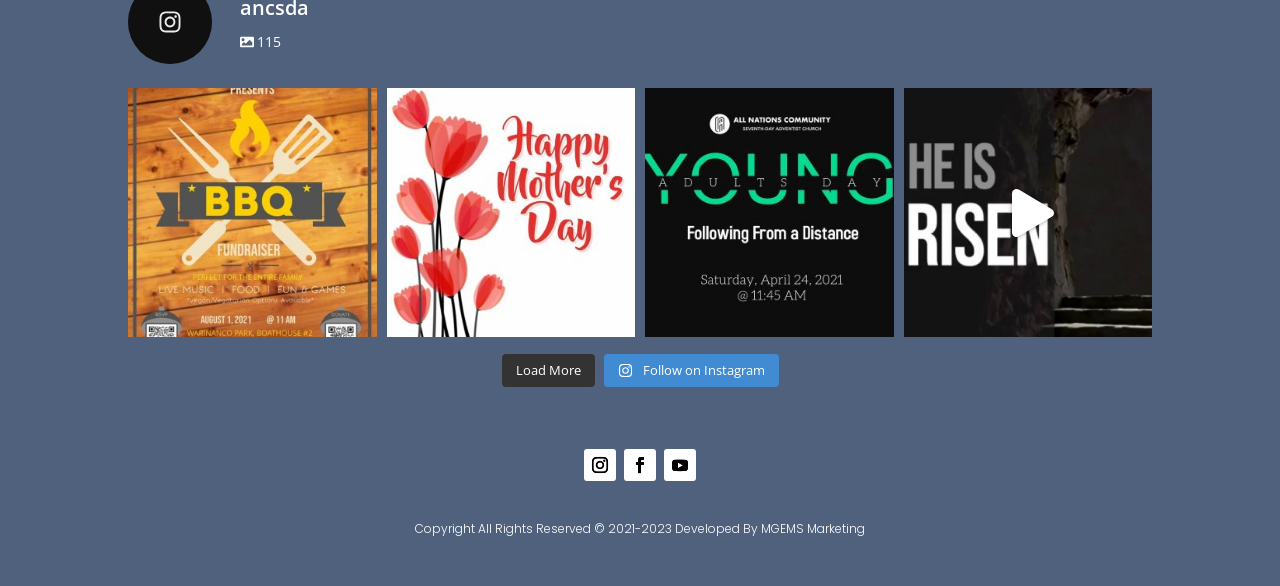Pinpoint the bounding box coordinates for the area that should be clicked to perform the following instruction: "View details".

[0.264, 0.491, 0.293, 0.575]